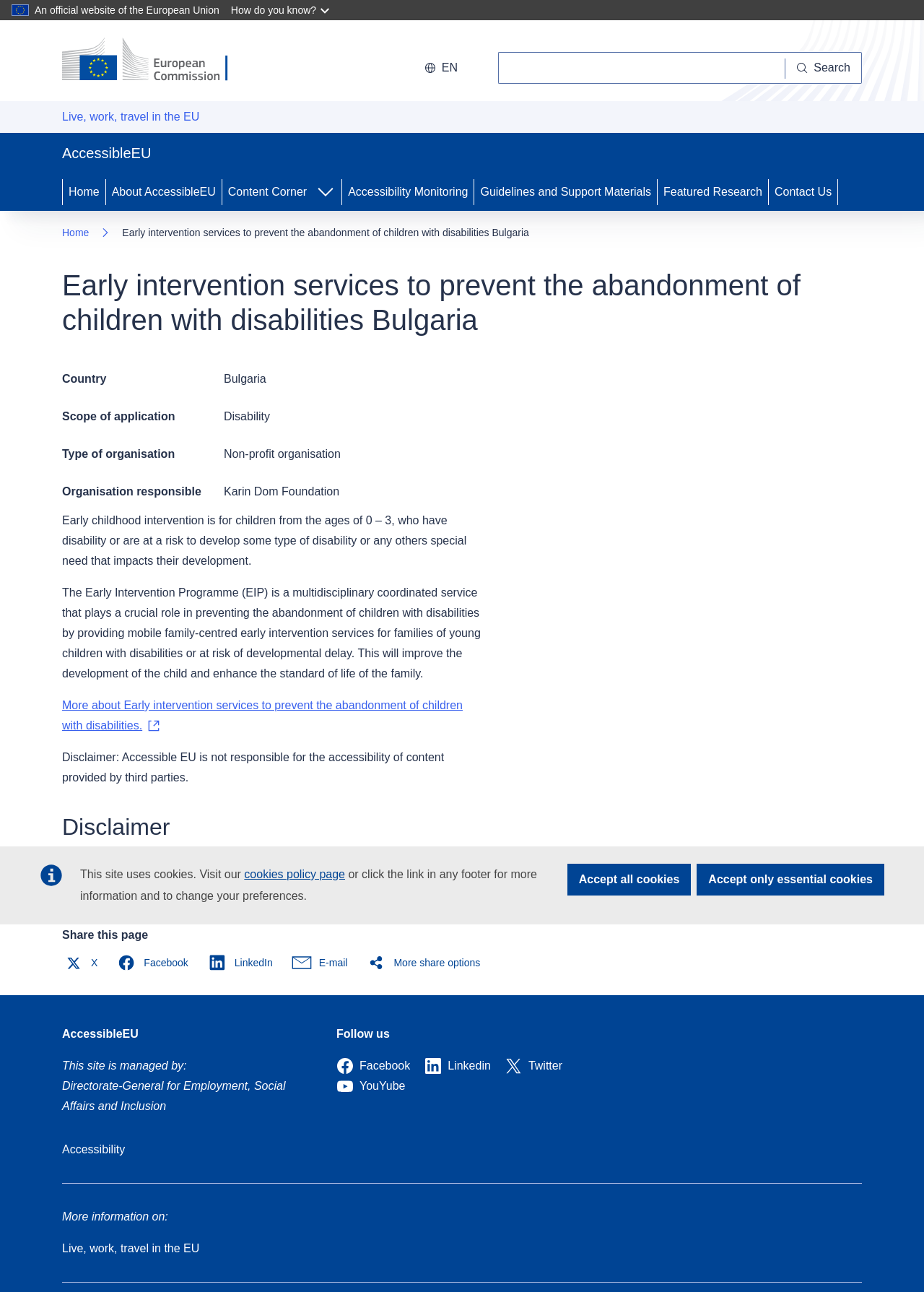Please examine the image and answer the question with a detailed explanation:
What is the age range for early childhood intervention?

According to the webpage, early childhood intervention is for children from the ages of 0 – 3, who have a disability or are at a risk to develop some type of disability or any others special need that impacts their development.